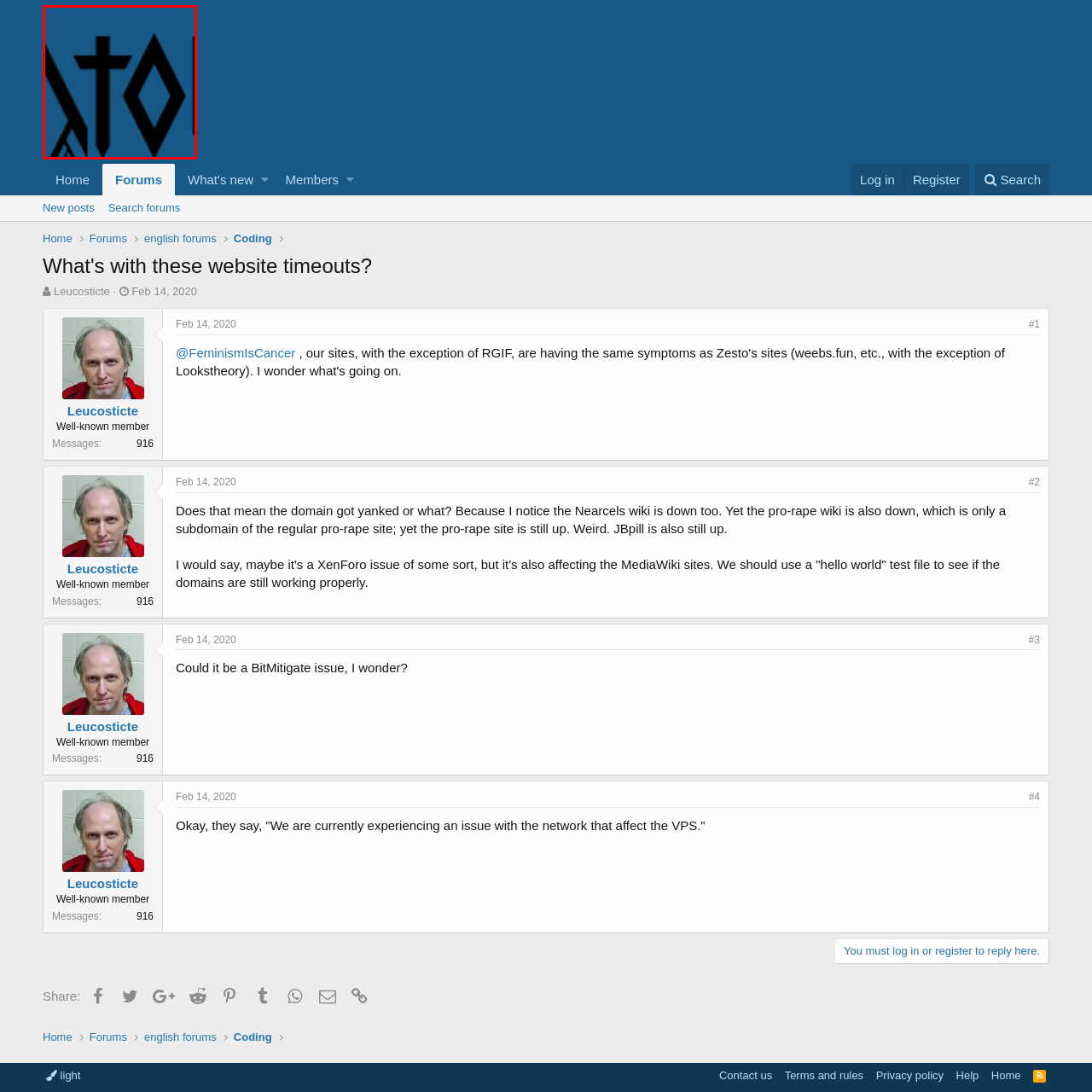Study the image inside the red outline, What is the name of the website associated with the image? 
Respond with a brief word or phrase.

Vintologi